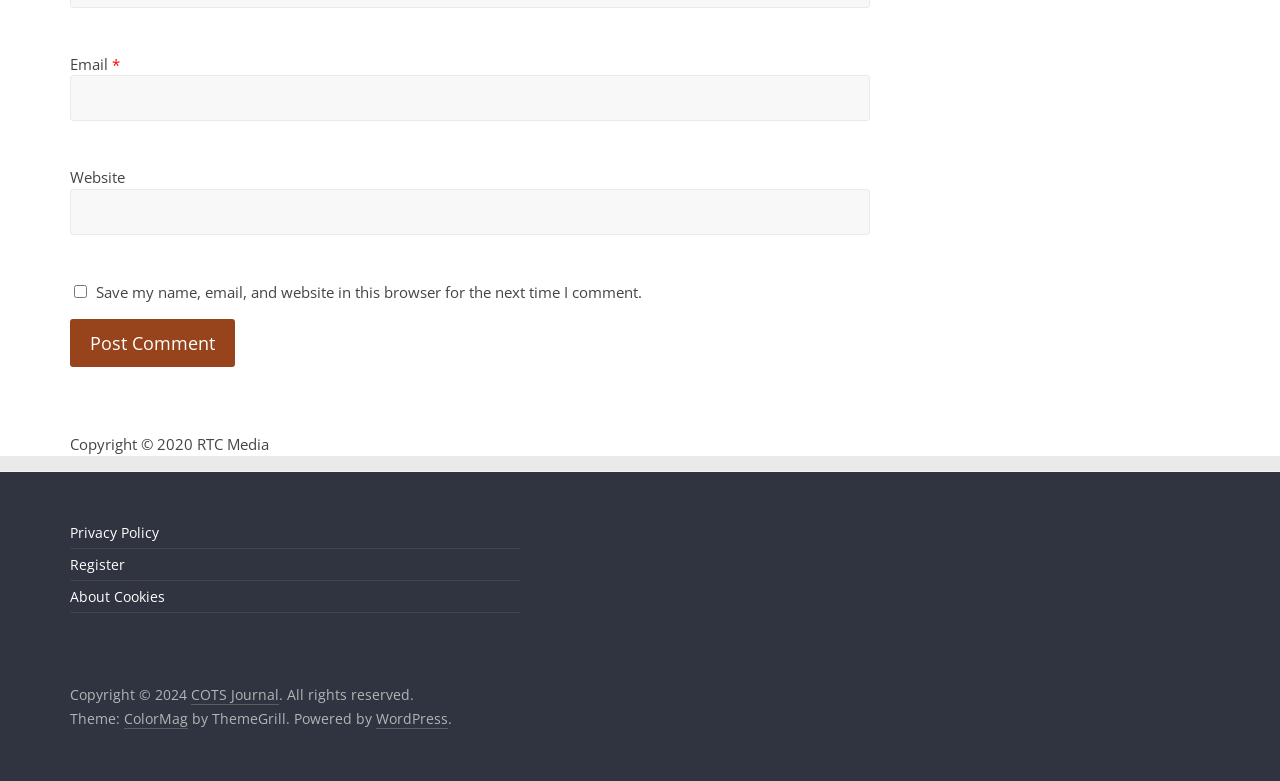Use a single word or phrase to answer the question: 
What is the theme of the website?

ColorMag